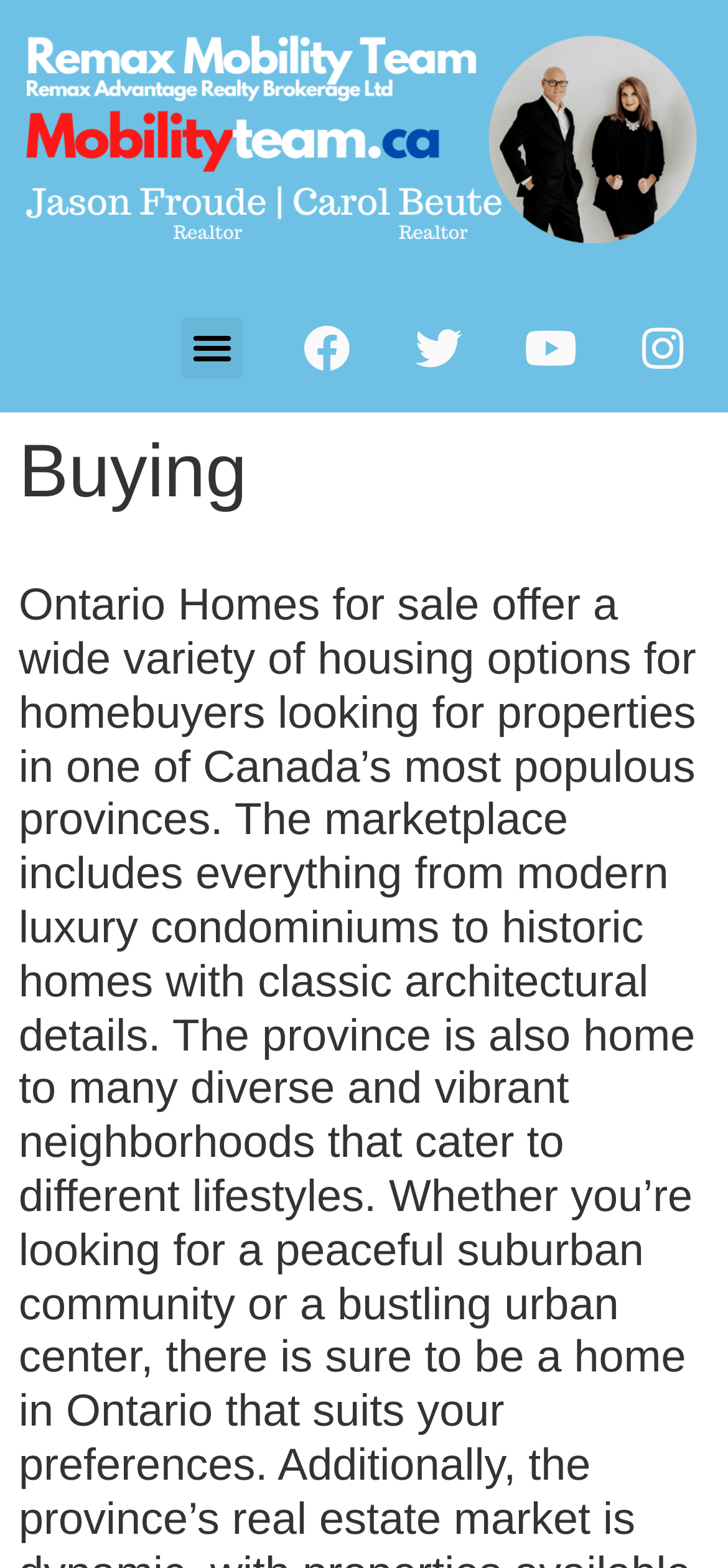Construct a comprehensive caption that outlines the webpage's structure and content.

The webpage is about buying a home in Ontario, as indicated by the title. At the top-left corner, there is a link. Next to it, on the top-center, is a button labeled "Menu Toggle" that is currently not expanded. 

To the right of the button, there are four social media links, evenly spaced, for Facebook, Twitter, Youtube, and Instagram, respectively. Each link has an icon associated with the respective platform.

Below these top elements, there is a header section that spans the entire width of the page. Within this header, there is a prominent heading that reads "Buying".